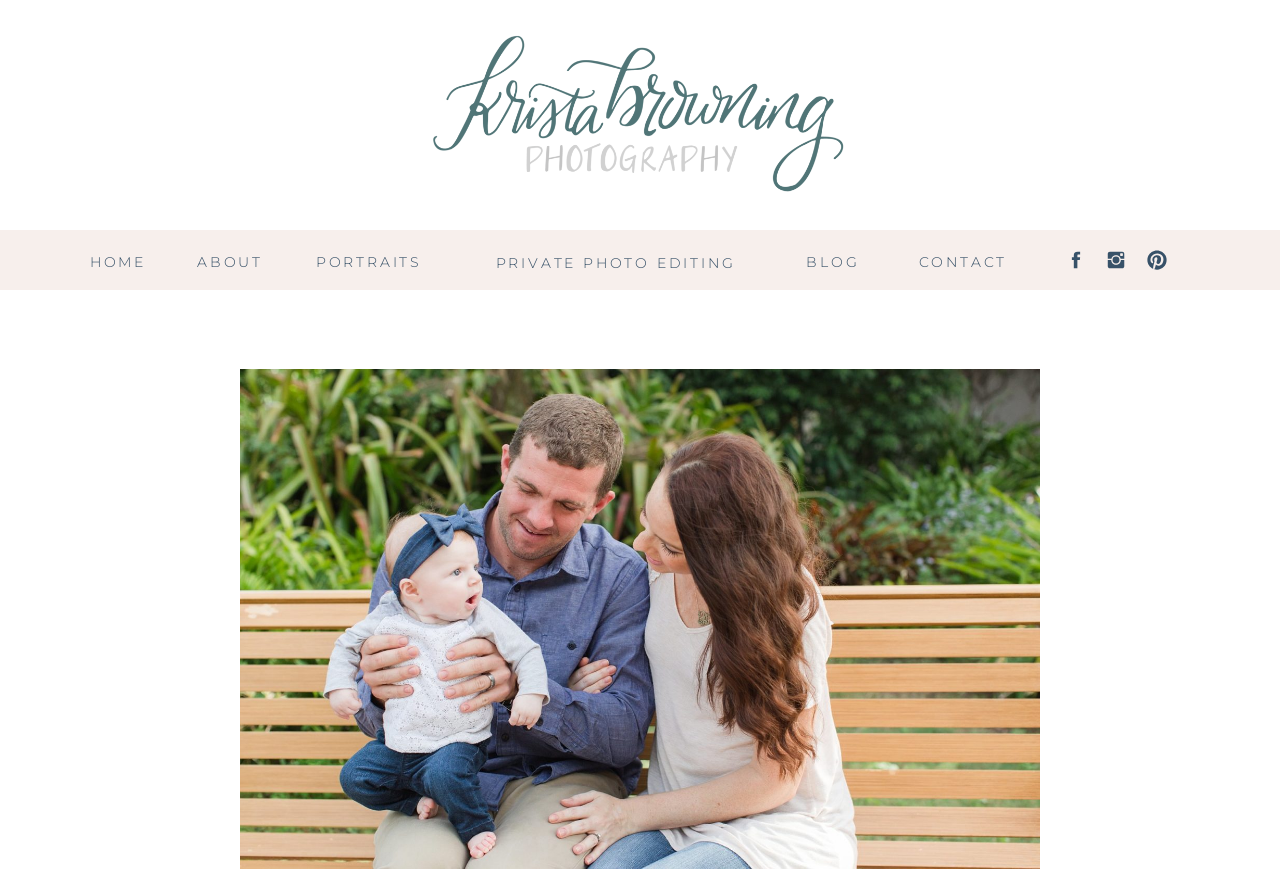Give a short answer to this question using one word or a phrase:
What is the name of the photographer's blog?

Blog